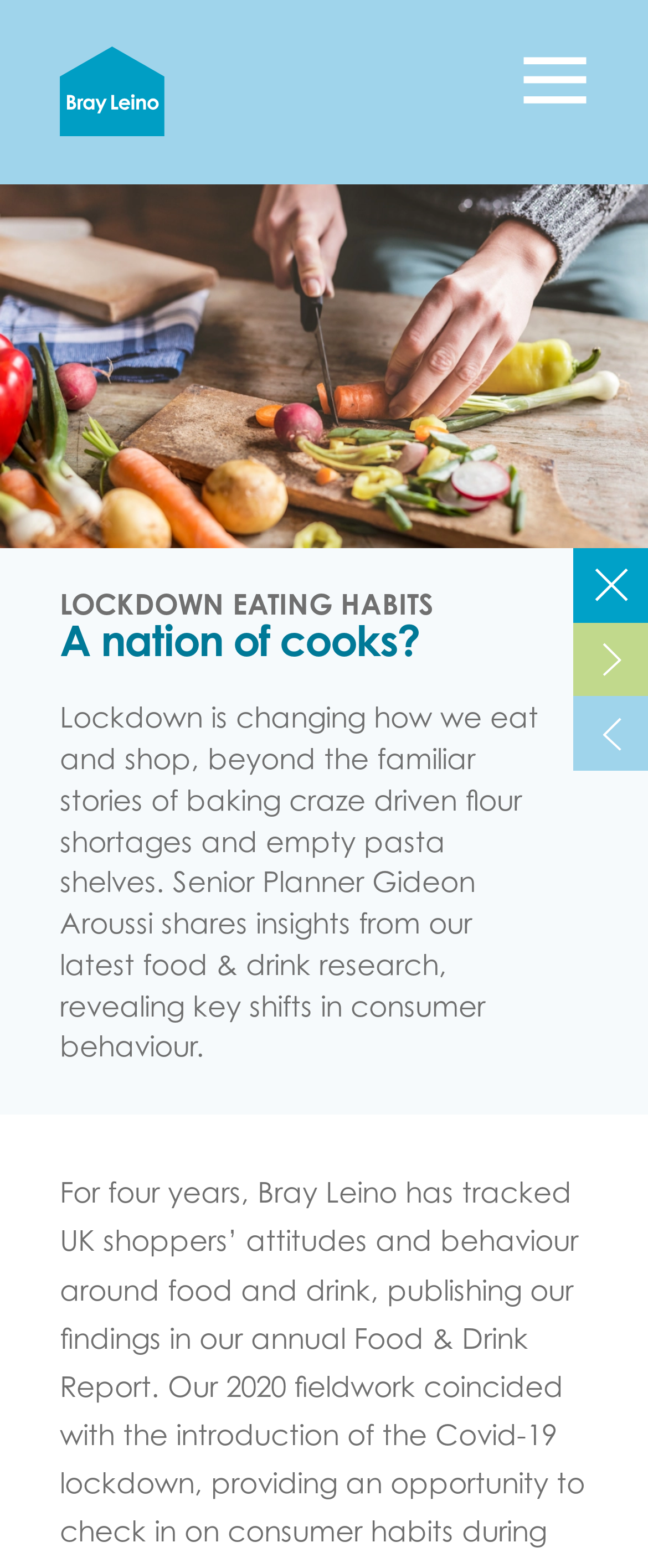How many navigation links are there?
Using the image as a reference, answer with just one word or a short phrase.

3